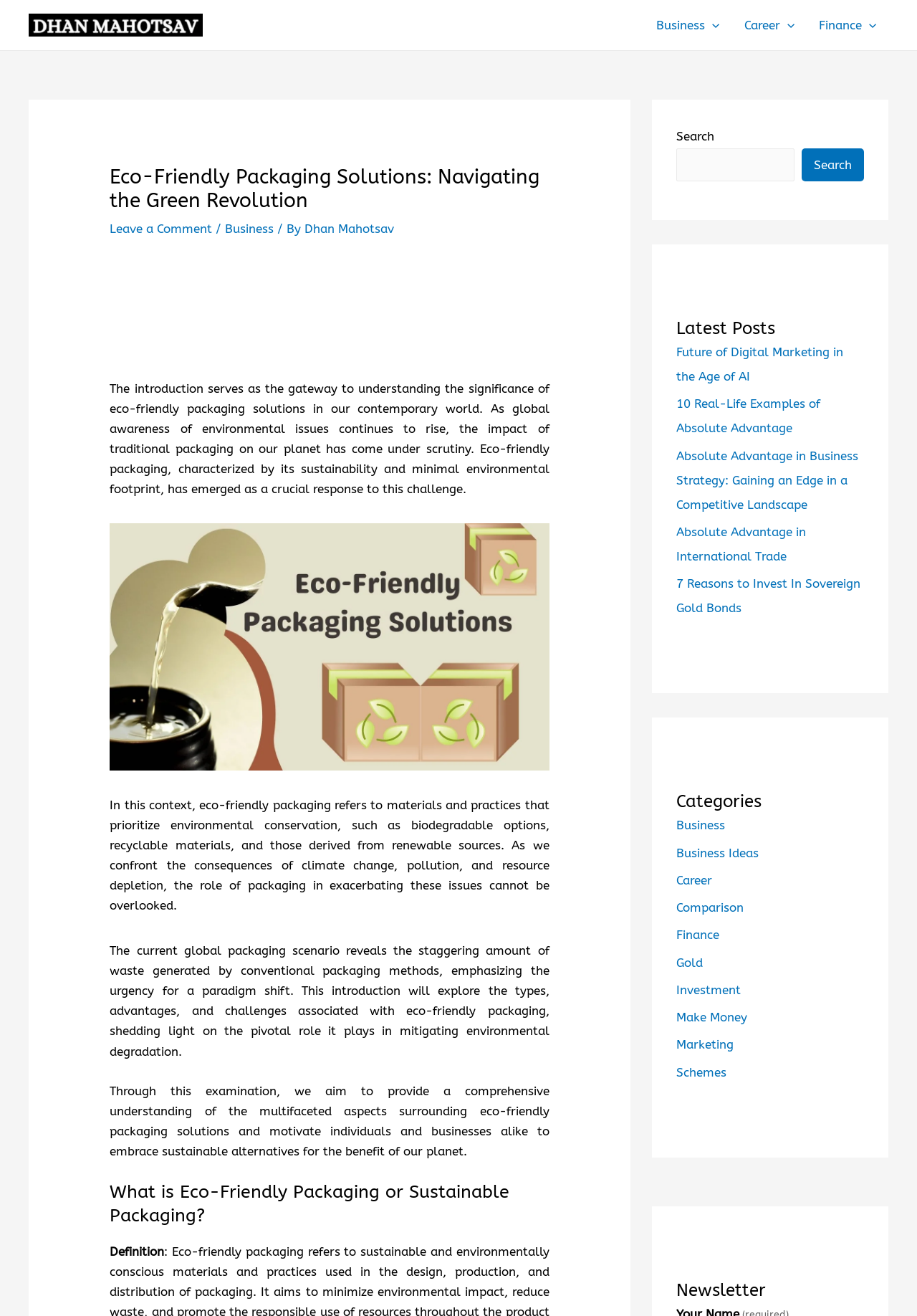Please answer the following query using a single word or phrase: 
What are the categories listed on the webpage?

Business, Business Ideas, Career, etc.